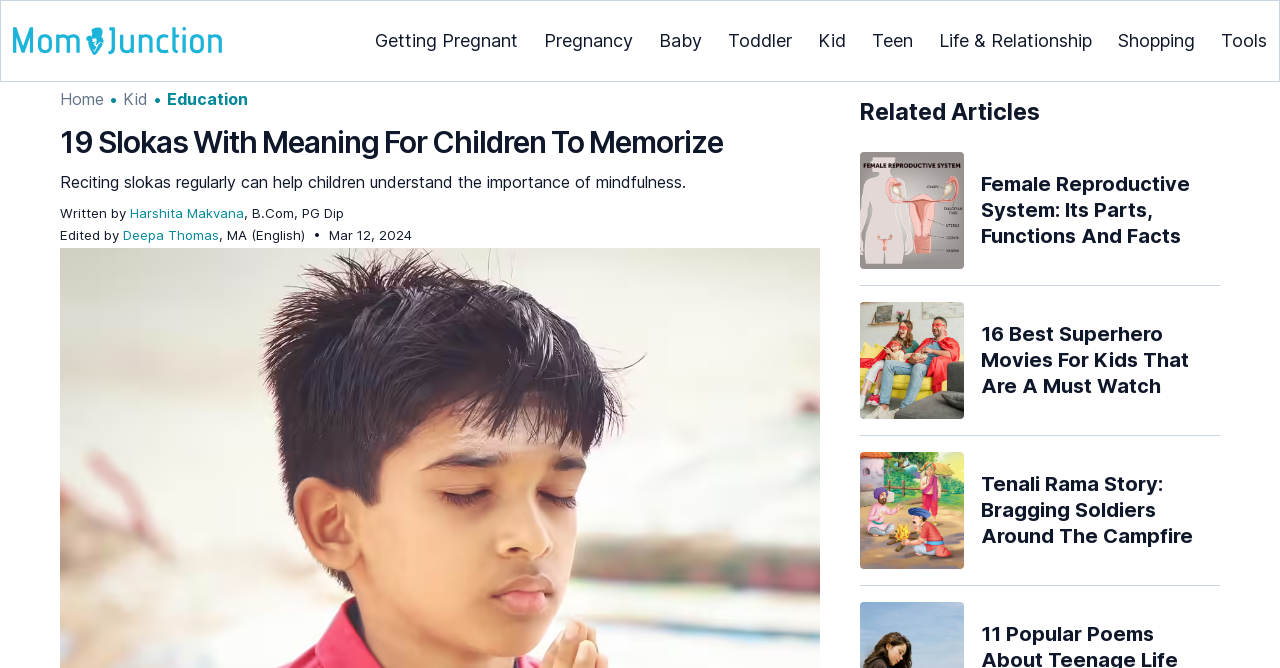From the element description Life & Relationship, predict the bounding box coordinates of the UI element. The coordinates must be specified in the format (top-left x, top-left y, bottom-right x, bottom-right y) and should be within the 0 to 1 range.

[0.74, 0.015, 0.857, 0.105]